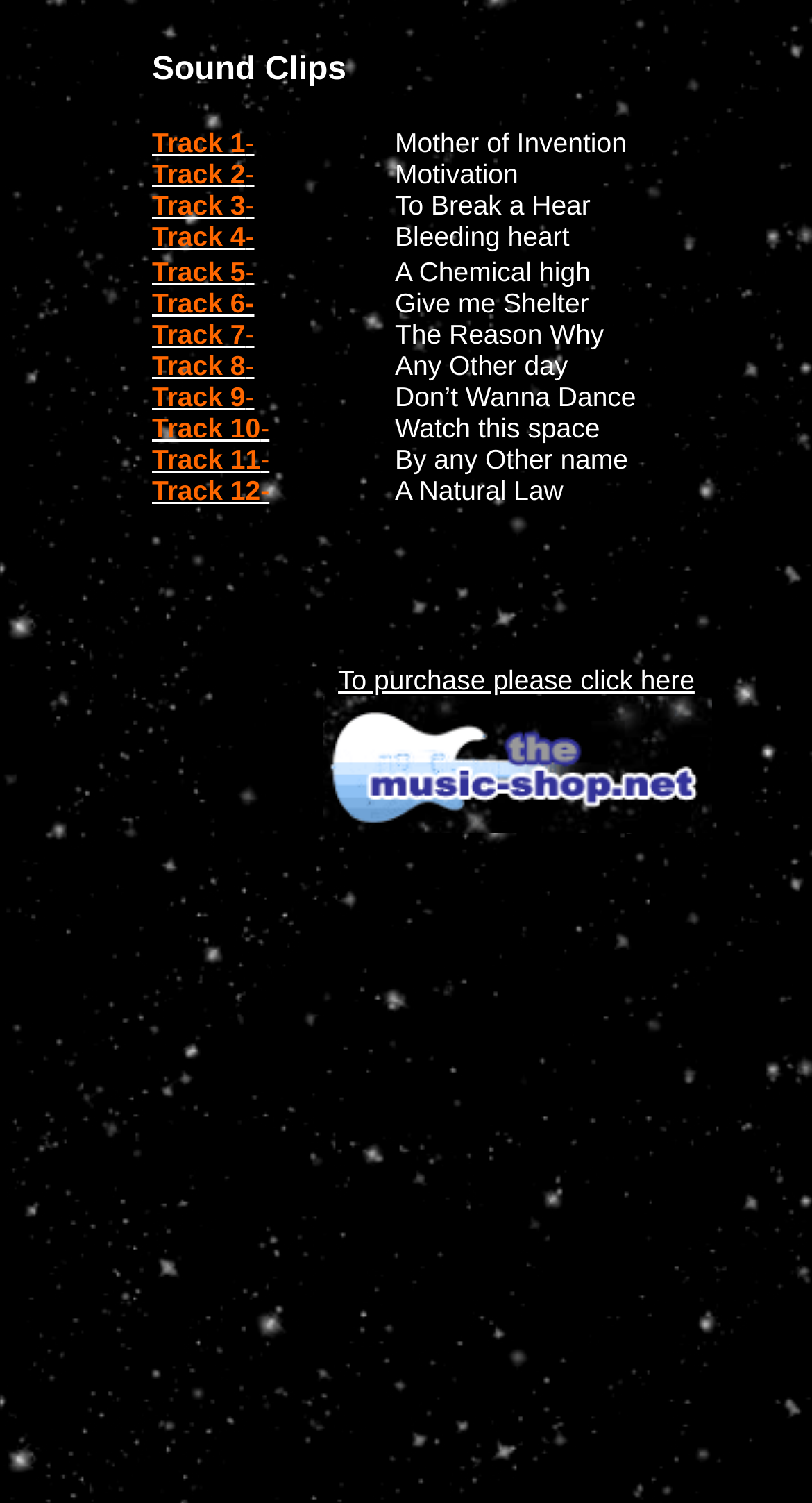Respond to the question below with a single word or phrase:
What is the purpose of the link at the bottom of the webpage?

To purchase